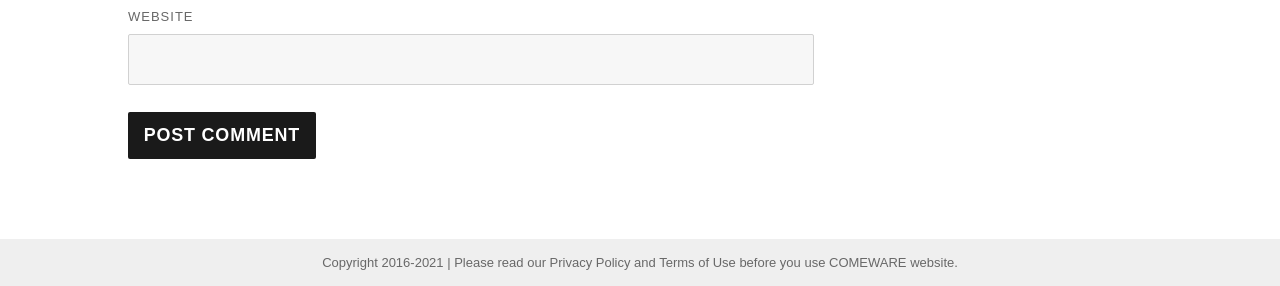Give a short answer using one word or phrase for the question:
What is the purpose of the textbox?

To enter a comment